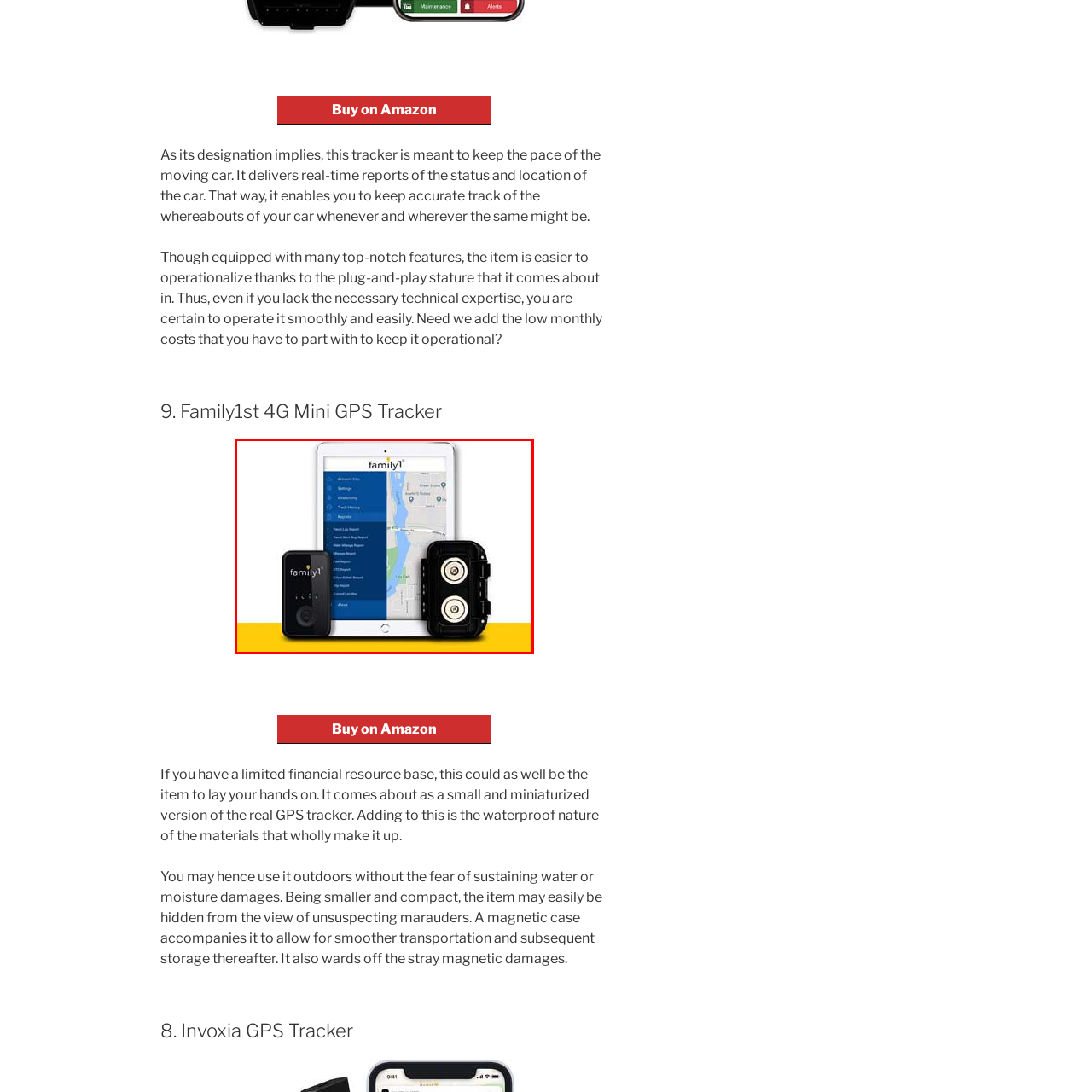Offer an in-depth description of the scene contained in the red rectangle.

The image showcases the Family1st 4G Mini GPS Tracker, prominently displayed alongside a tablet showing a map interface of its tracking capabilities. The tracker, compact in design, is designed for real-time vehicle monitoring, allowing users to keep accurate track of their car’s location wherever it is. 

The tablet features a user-friendly interface, illustrating various options such as advanced settings and geofencing, which enhances the functionality of this GPS device. The tracker itself is designed to be small and discreet, easy to conceal, and equipped with a magnetic case for convenient transportation and protection against damage. Its waterproof materials ensure durability under various conditions, making it an ideal choice for both outdoor and indoor use. Overall, this image emphasizes the practicality and advanced technology of the Family1st GPS Tracker, catering to users seeking reliable vehicle monitoring solutions.